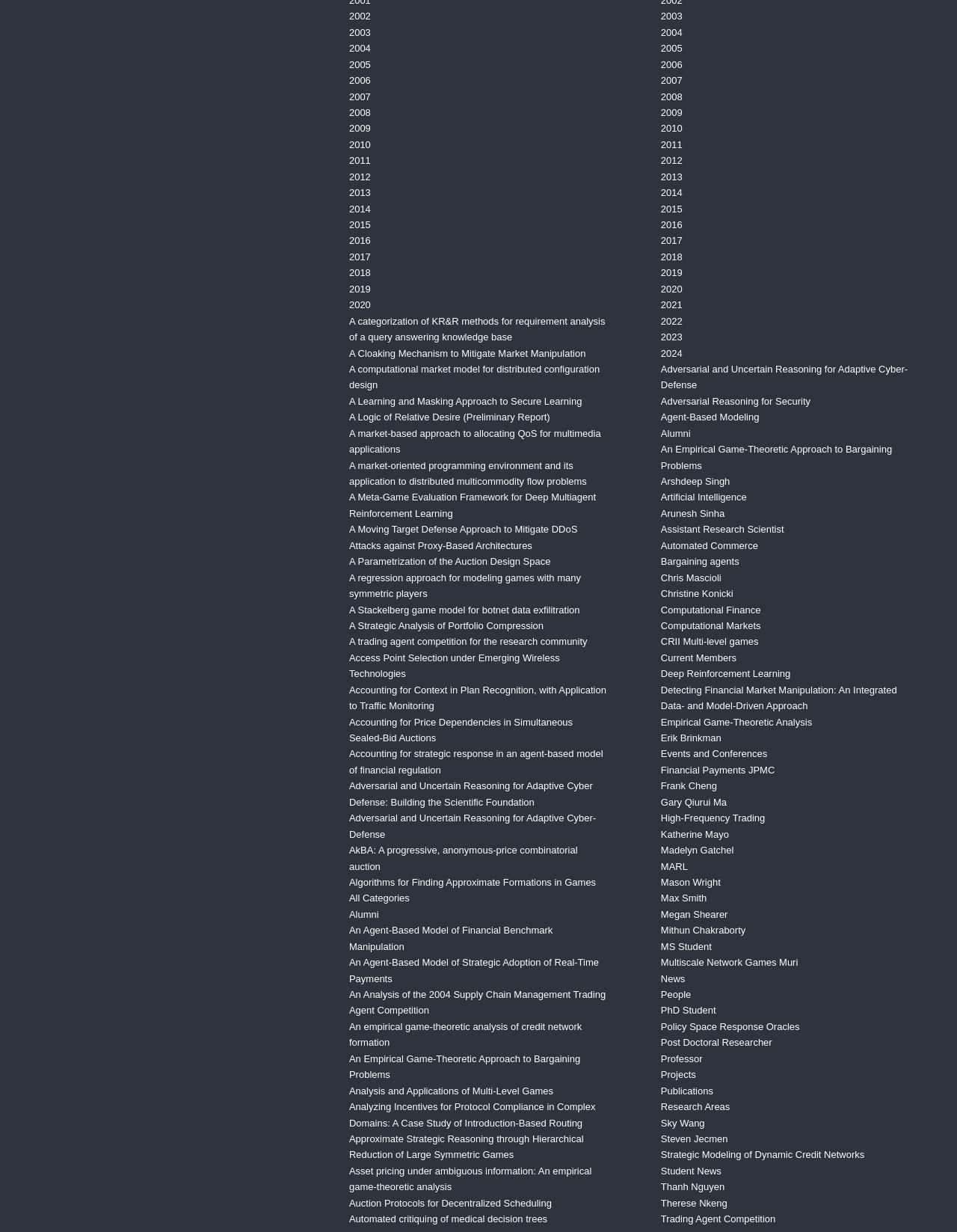Answer the question using only one word or a concise phrase: What is the year of the first link on the left?

2002